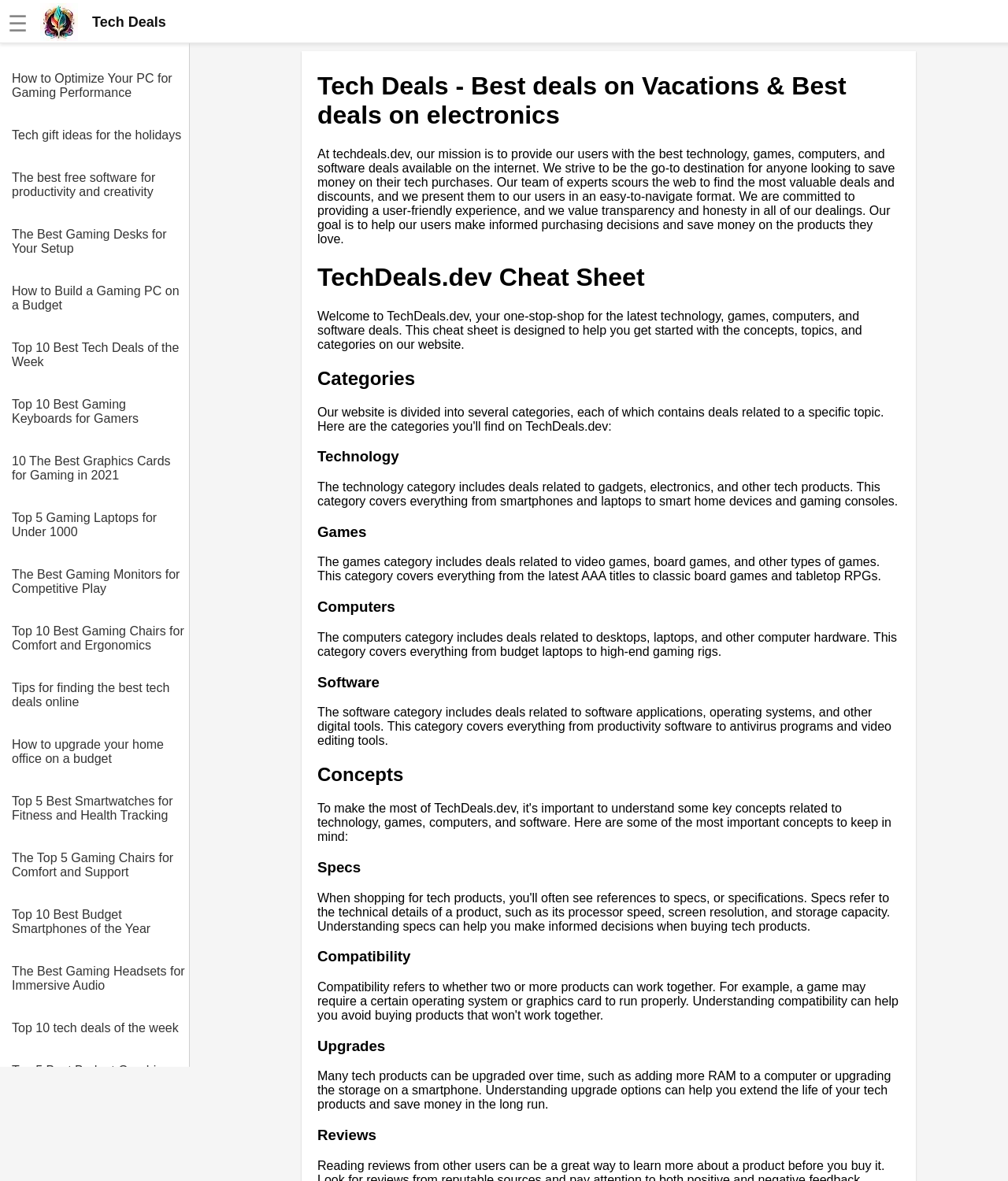Kindly determine the bounding box coordinates for the clickable area to achieve the given instruction: "Click on the logo".

[0.04, 0.002, 0.165, 0.034]